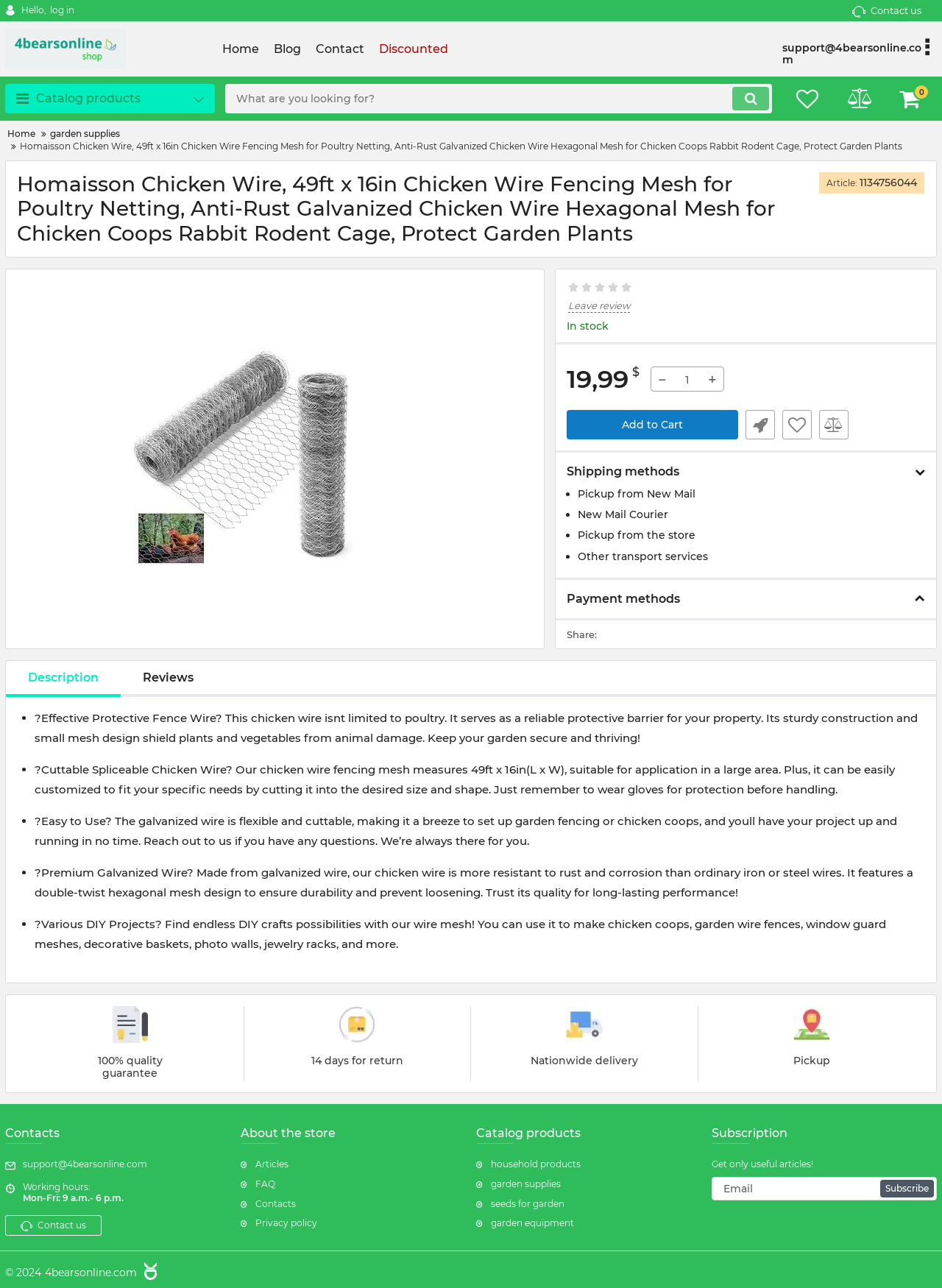What is the contact email of the store?
Answer with a single word or phrase, using the screenshot for reference.

support@4bearsonline.com